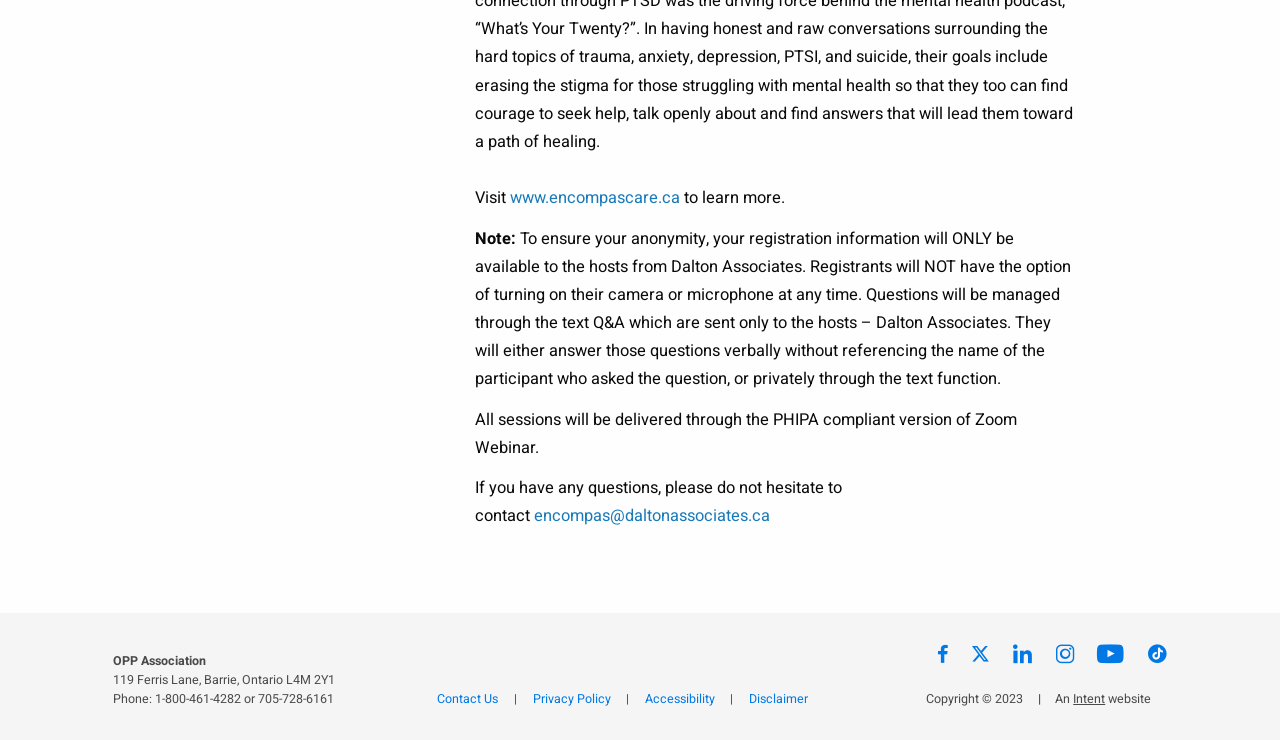Locate the bounding box coordinates of the element that should be clicked to fulfill the instruction: "learn more about OPP Association".

[0.088, 0.882, 0.161, 0.906]